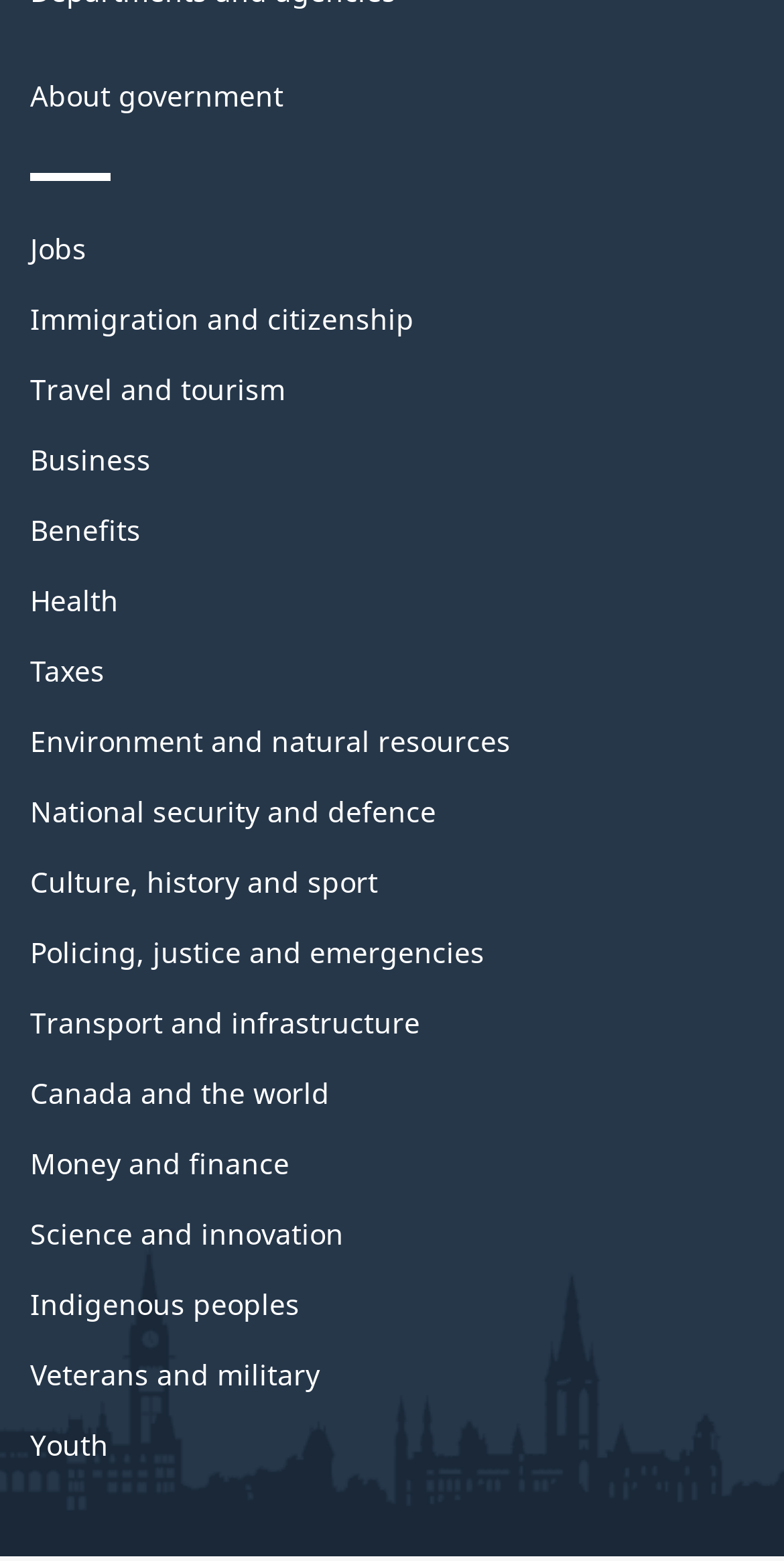Locate the bounding box coordinates of the clickable region to complete the following instruction: "Read about 'Culture, history and sport'."

[0.038, 0.553, 0.482, 0.578]